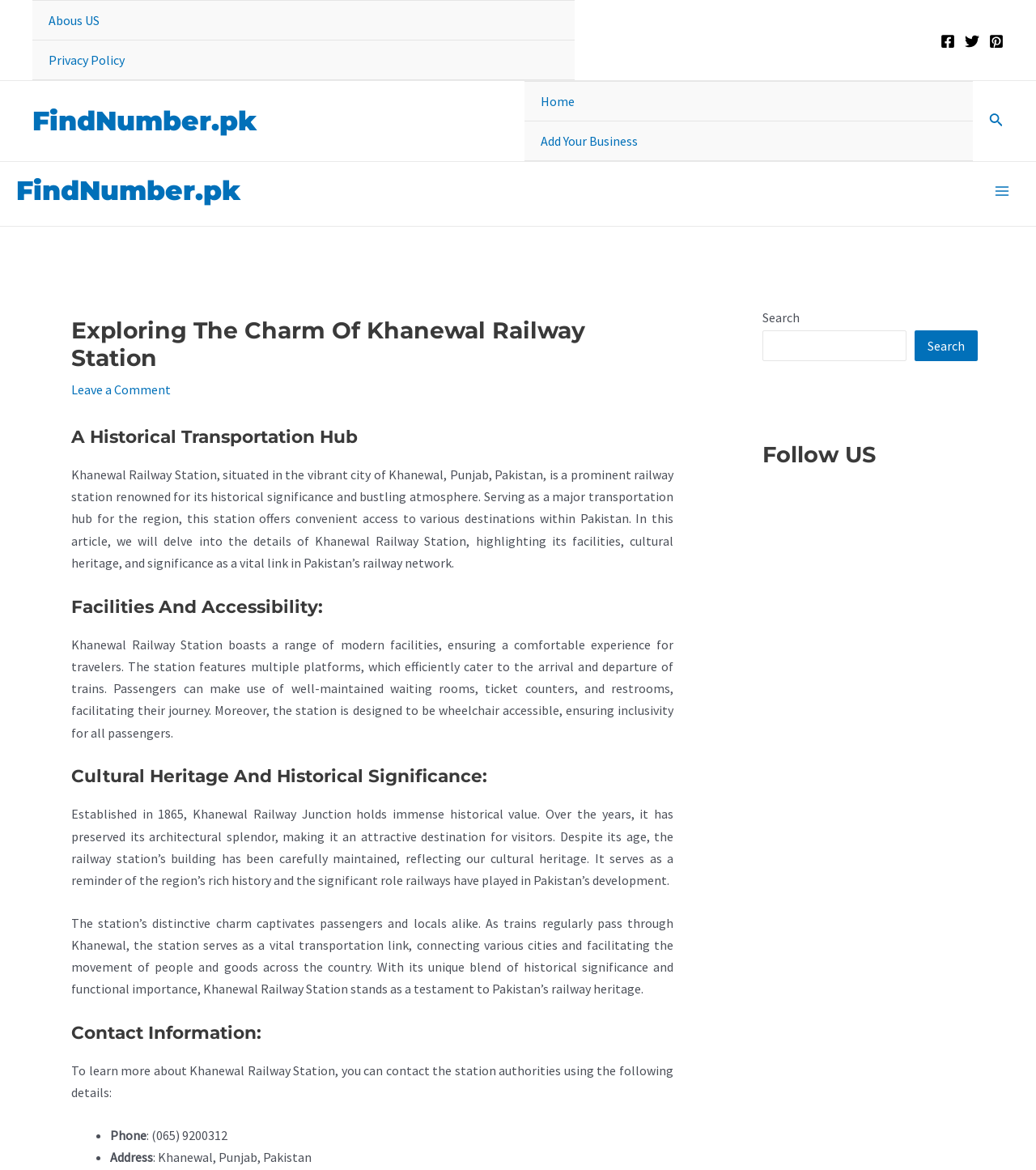Please extract the primary headline from the webpage.

Exploring The Charm Of Khanewal Railway Station